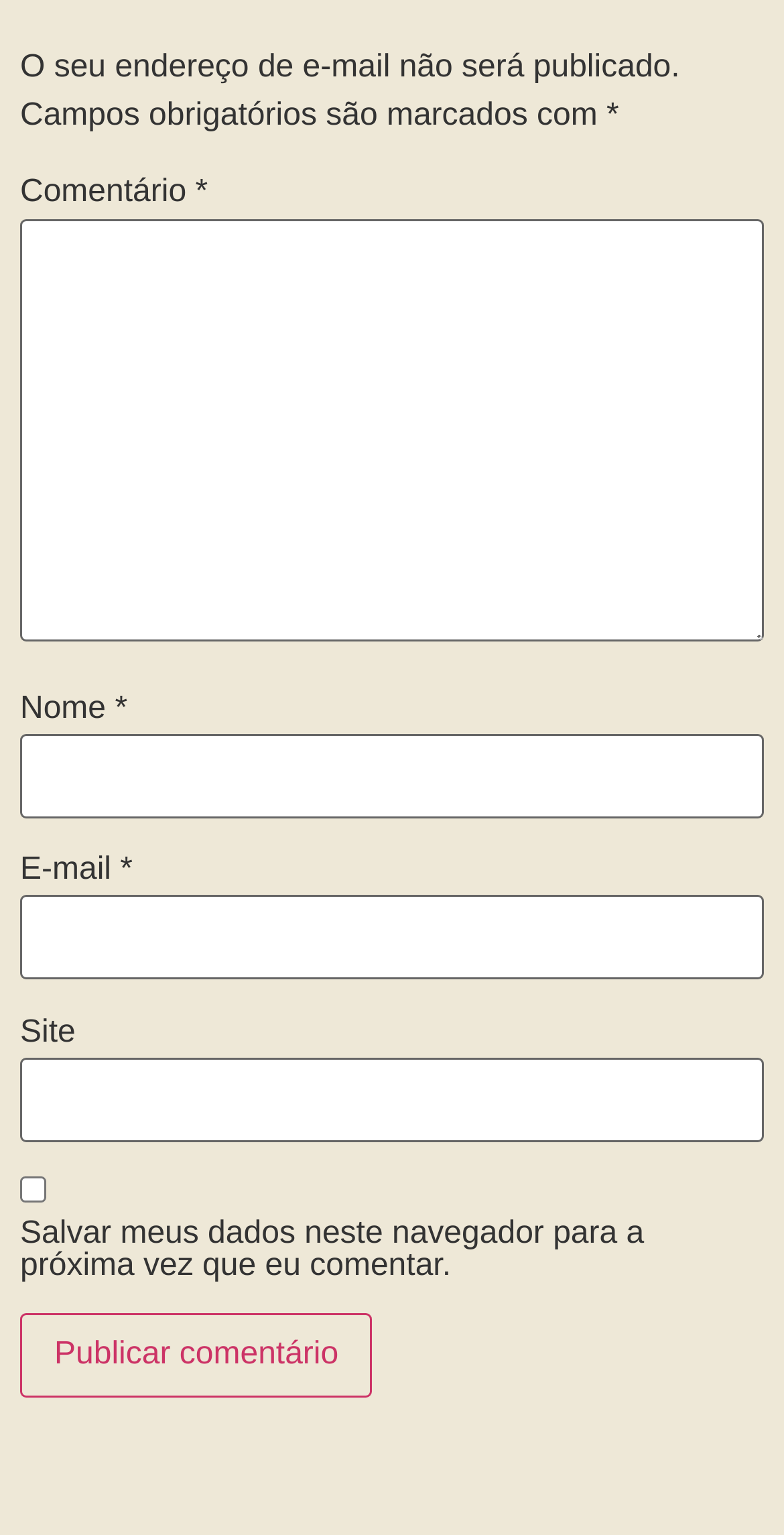Predict the bounding box of the UI element based on this description: "parent_node: Site name="url"".

[0.026, 0.689, 0.974, 0.744]